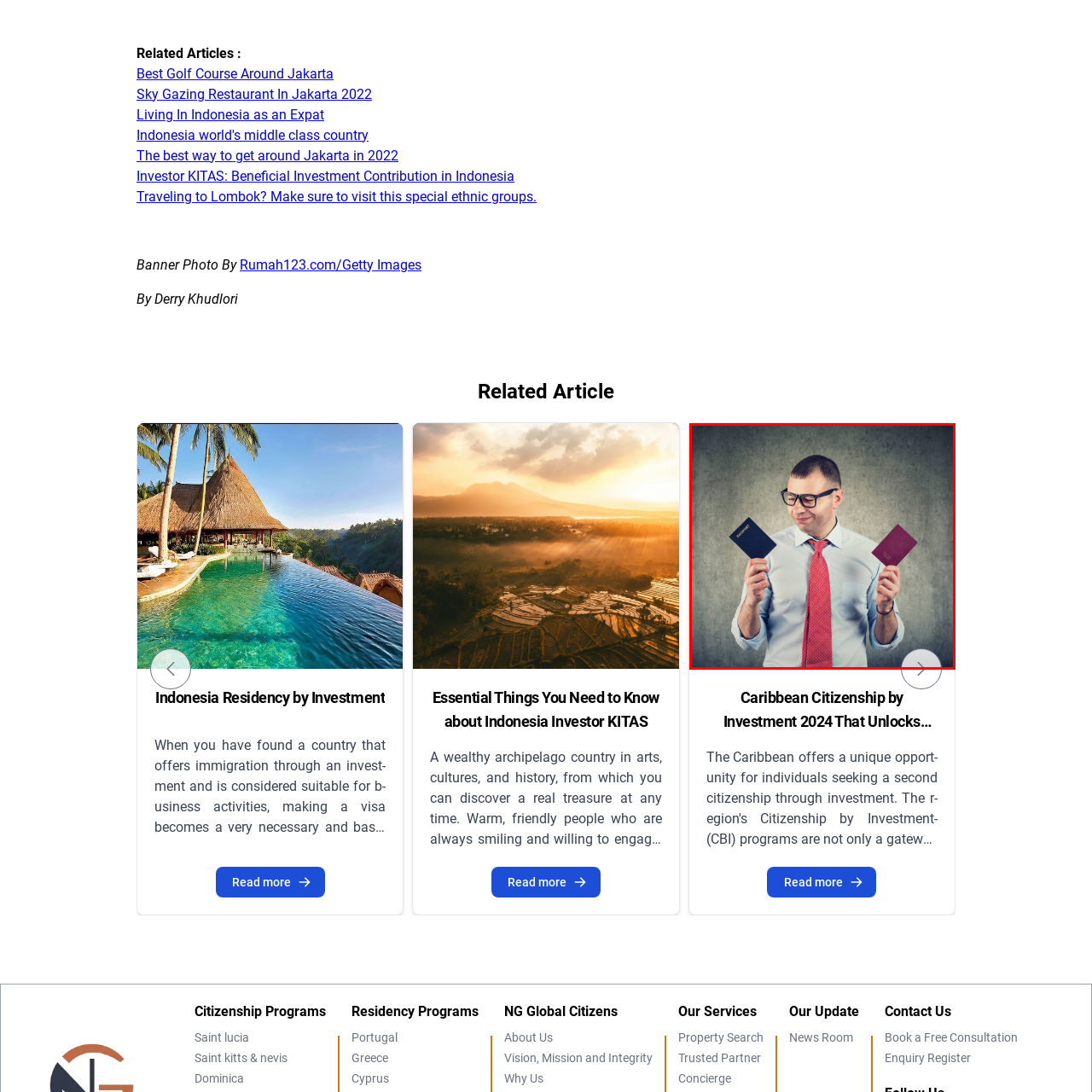What is the color of the man's shirt?
Direct your attention to the image marked by the red bounding box and answer the question with a single word or phrase.

Light blue